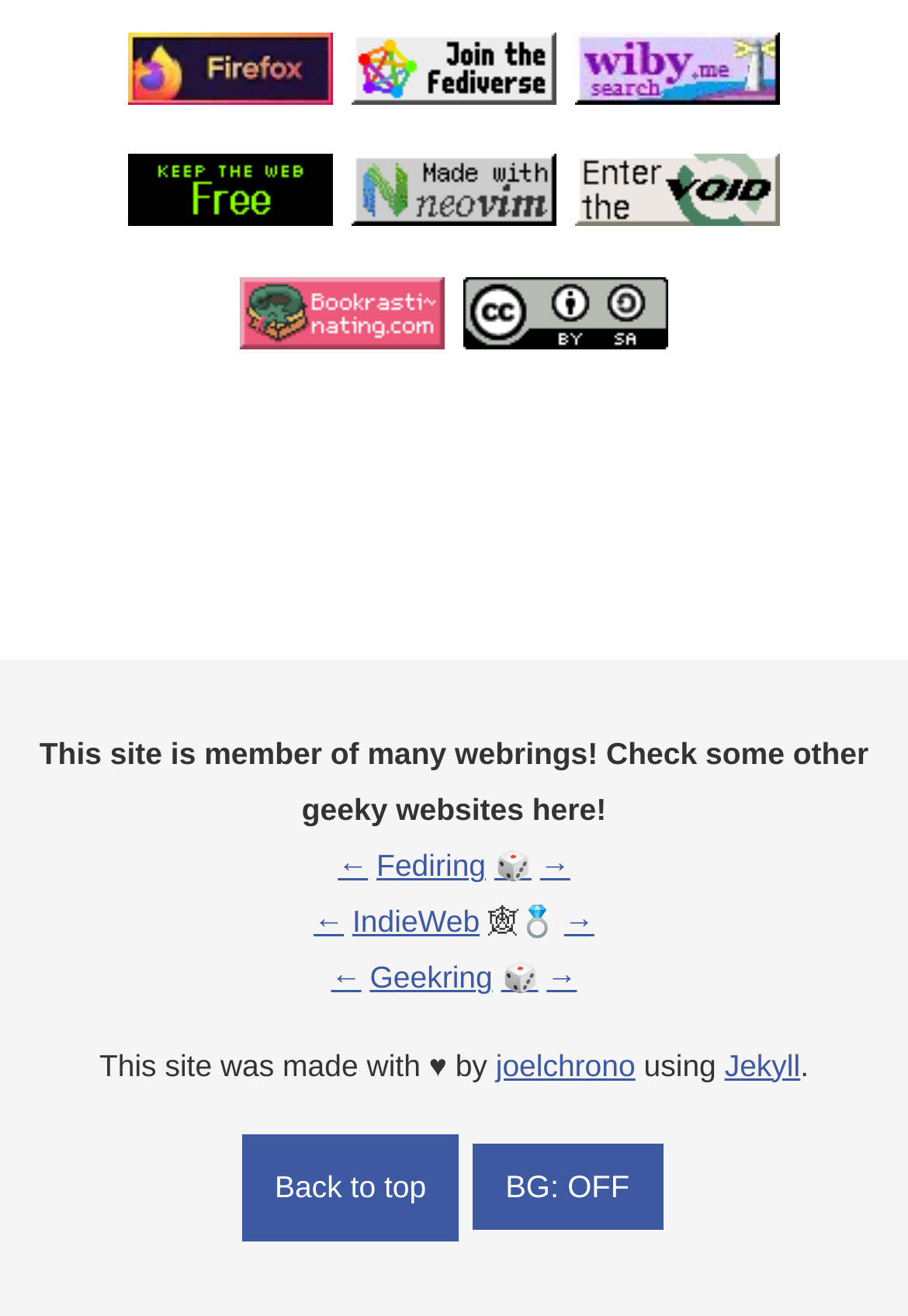Using the provided element description, identify the bounding box coordinates as (top-left x, top-left y, bottom-right x, bottom-right y). Ensure all values are between 0 and 1. Description: Back to top

[0.266, 0.861, 0.506, 0.943]